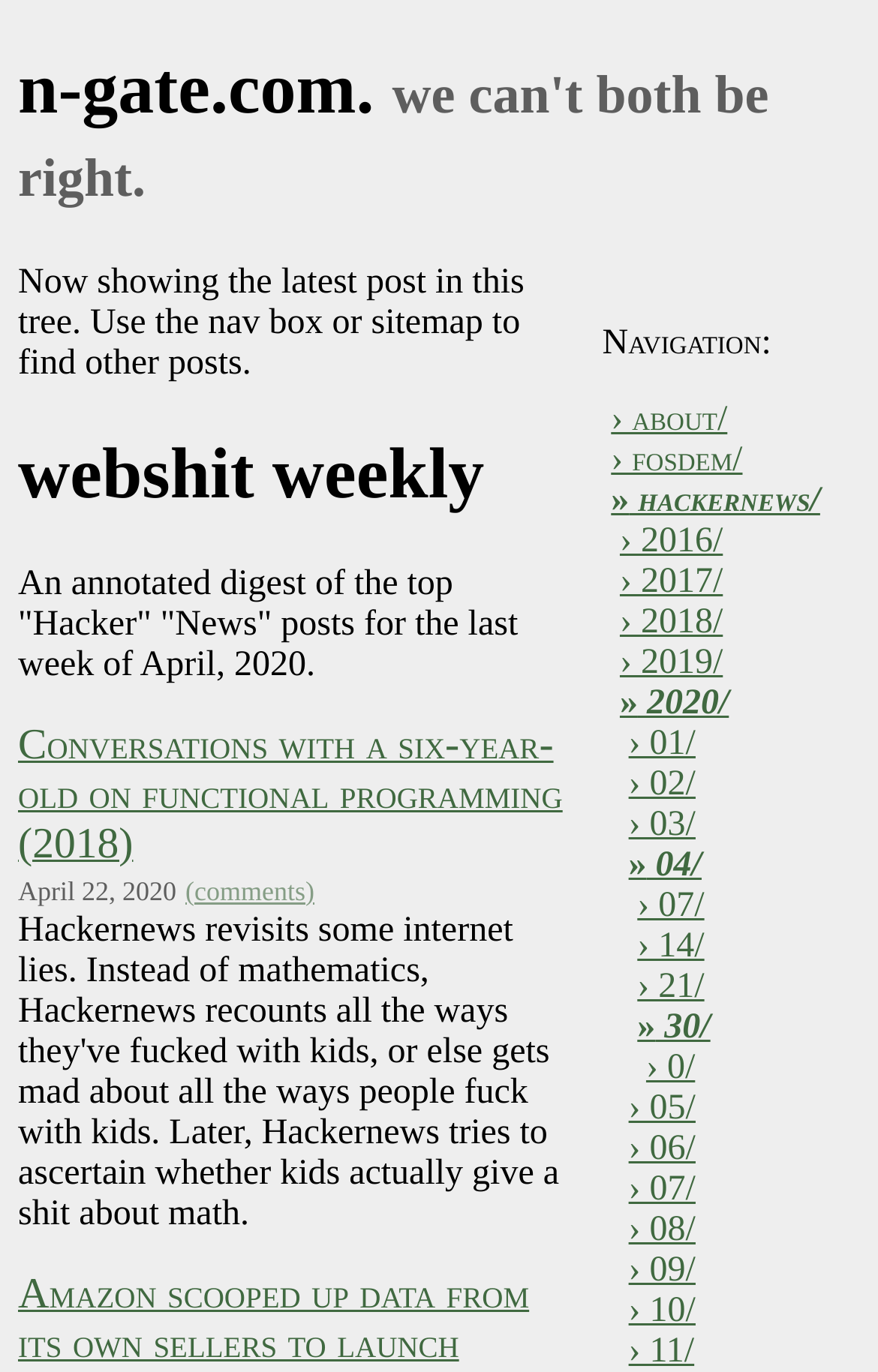Show the bounding box coordinates for the HTML element described as: "(comments)".

[0.211, 0.638, 0.358, 0.661]